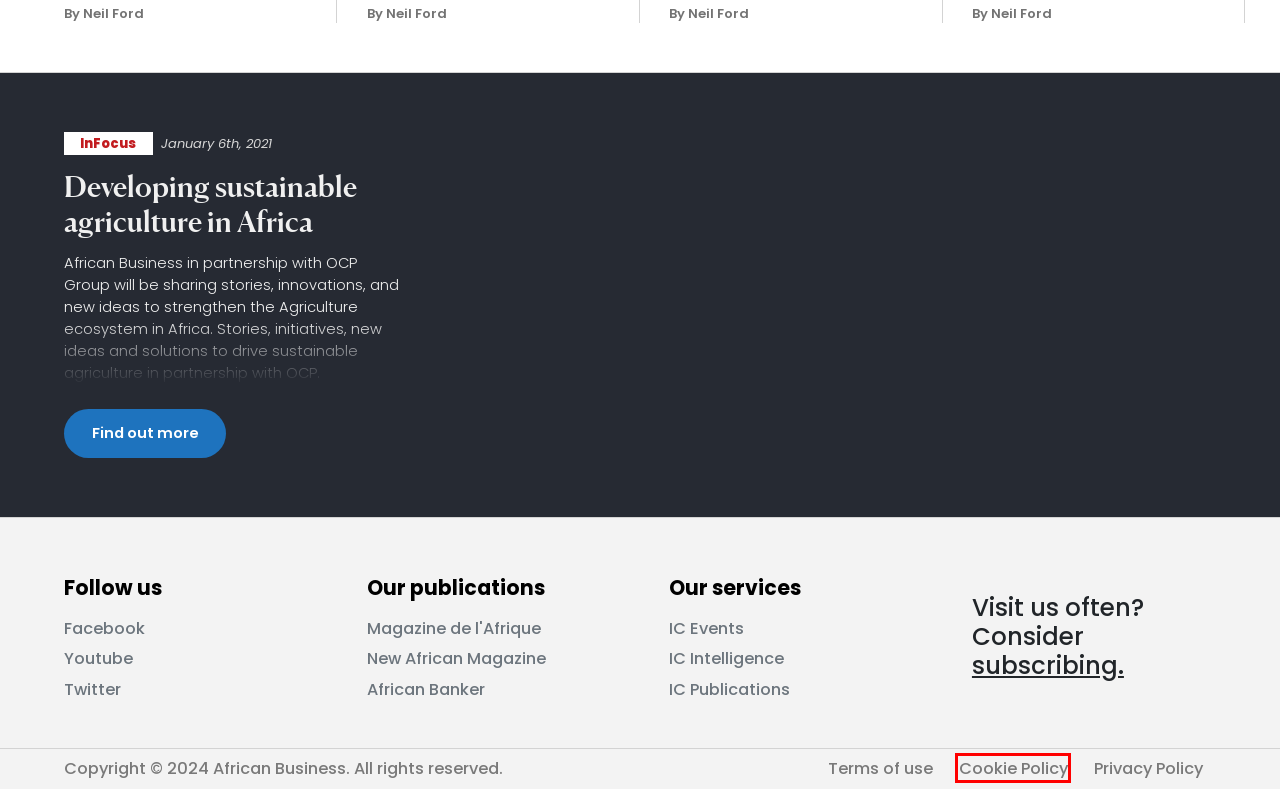Given a screenshot of a webpage with a red bounding box highlighting a UI element, determine which webpage description best matches the new webpage that appears after clicking the highlighted element. Here are the candidates:
A. Terms & Conditions
B. IC Publications ltd – Our Passion is Africa
C. Business
D. African Business
E. Developing sustainable agriculture in Africa
F. Privacy & Cookies
G. Energy
H. Press Releases

F